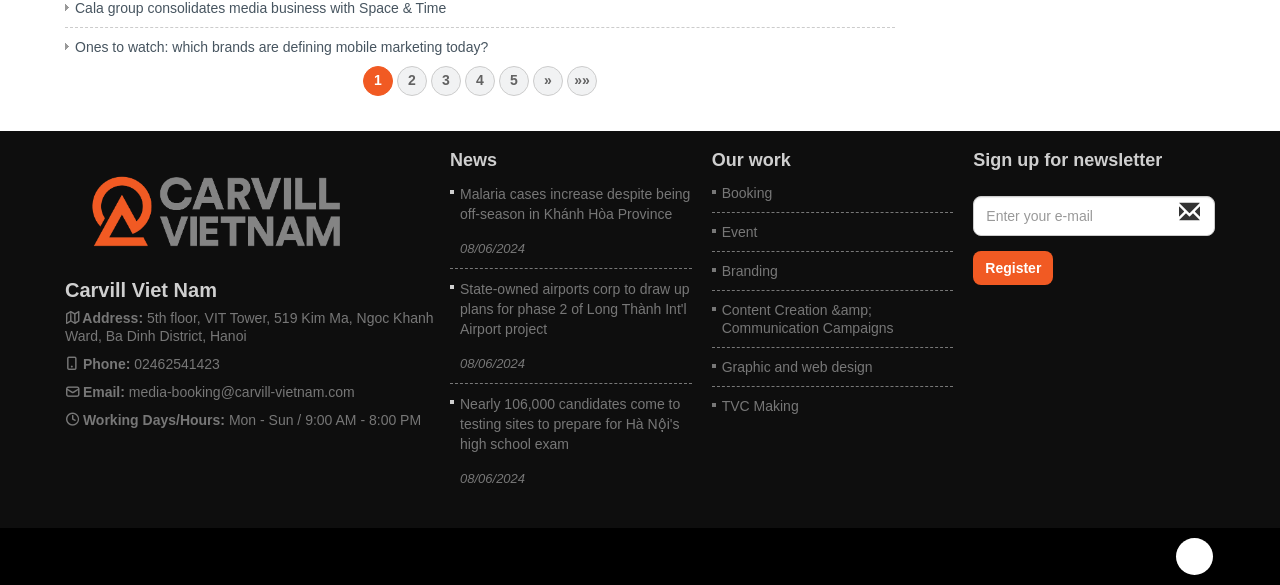Identify the bounding box coordinates of the specific part of the webpage to click to complete this instruction: "Click on the 'Ones to watch: which brands are defining mobile marketing today?' link".

[0.059, 0.065, 0.699, 0.096]